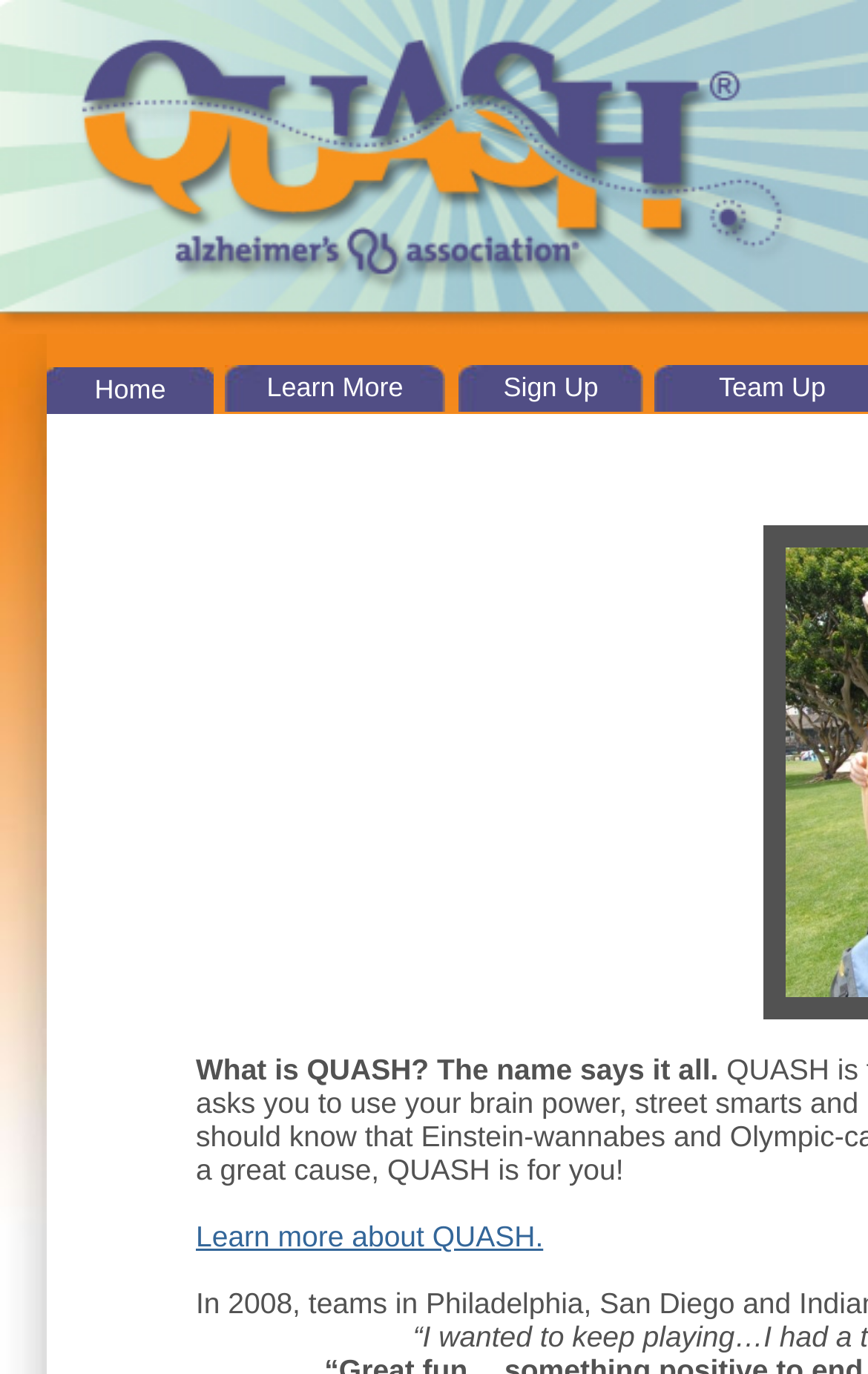Based on the provided description, "Arsenal News", find the bounding box of the corresponding UI element in the screenshot.

None